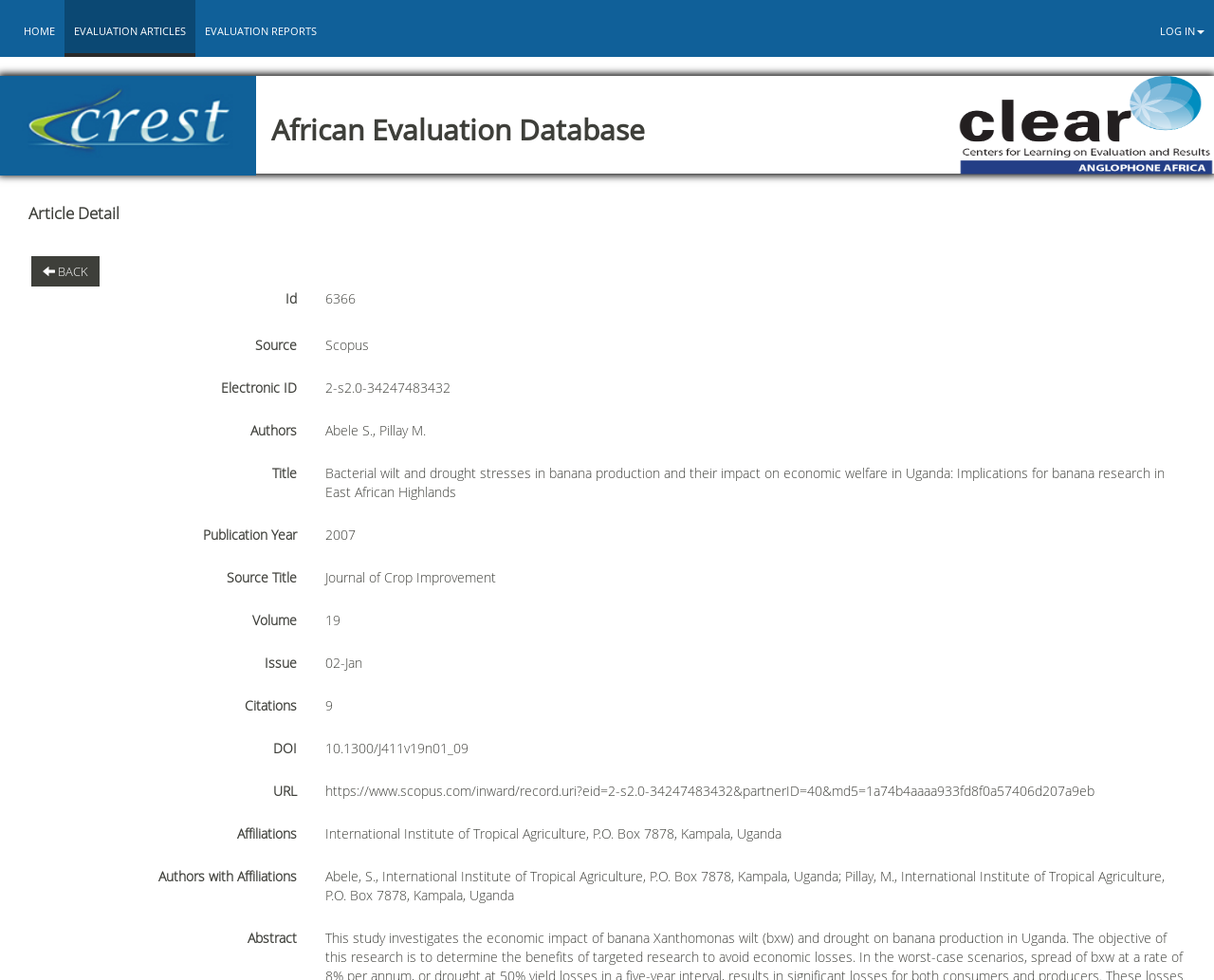Carefully examine the image and provide an in-depth answer to the question: What is the title of the article?

The title of the article can be found in the section 'Article Detail' where it is listed as 'Title' with the given value.